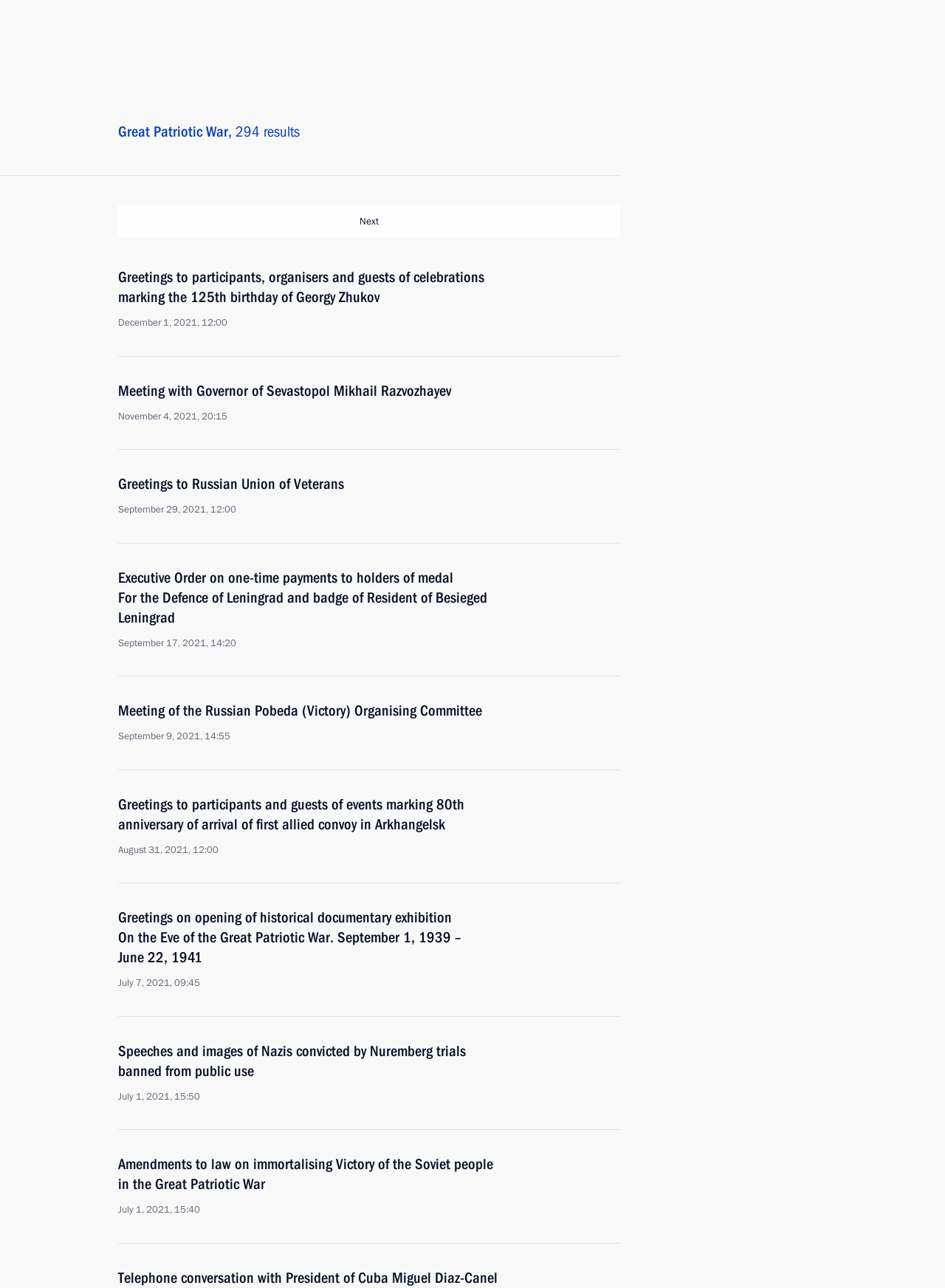Please determine the bounding box coordinates of the area that needs to be clicked to complete this task: 'Open the 'Meeting with President of Tajikistan Emomali Rahmon' article'. The coordinates must be four float numbers between 0 and 1, formatted as [left, top, right, bottom].

[0.125, 0.055, 0.539, 0.088]